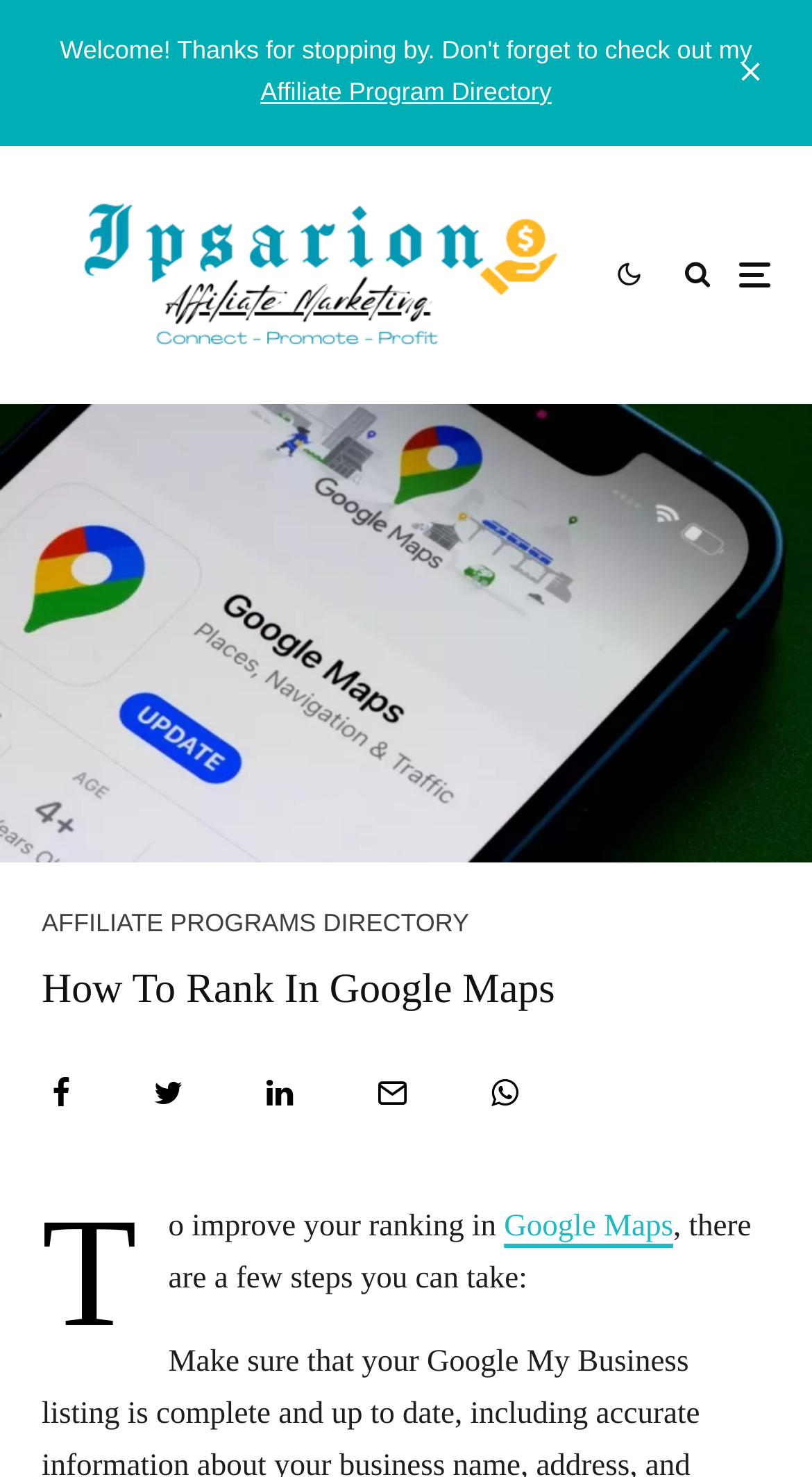How many links are there in the top section?
Answer with a single word or phrase by referring to the visual content.

3